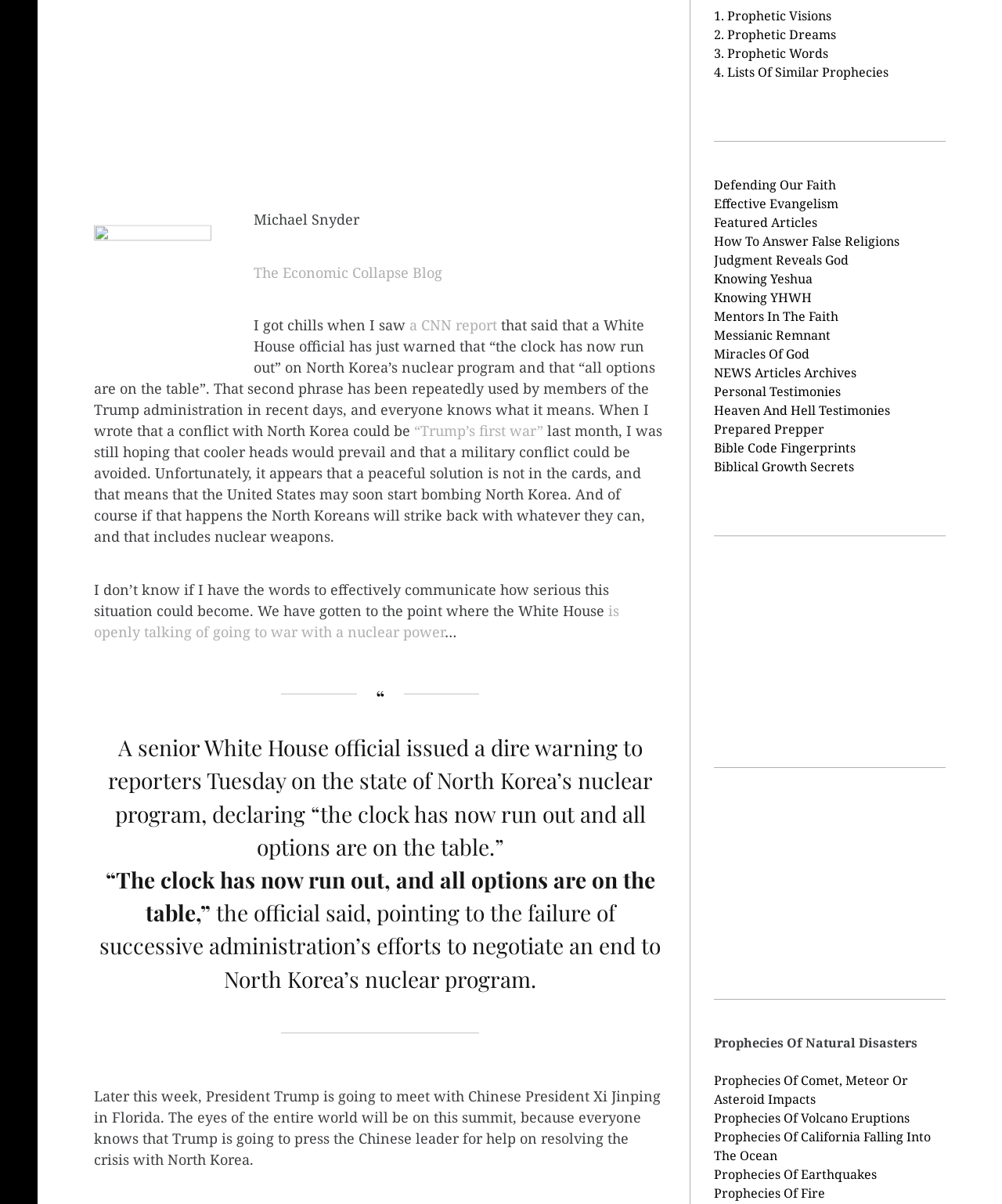Can you find the bounding box coordinates for the element to click on to achieve the instruction: "Explore the 'Prophecies Of Natural Disasters'"?

[0.712, 0.858, 0.915, 0.873]